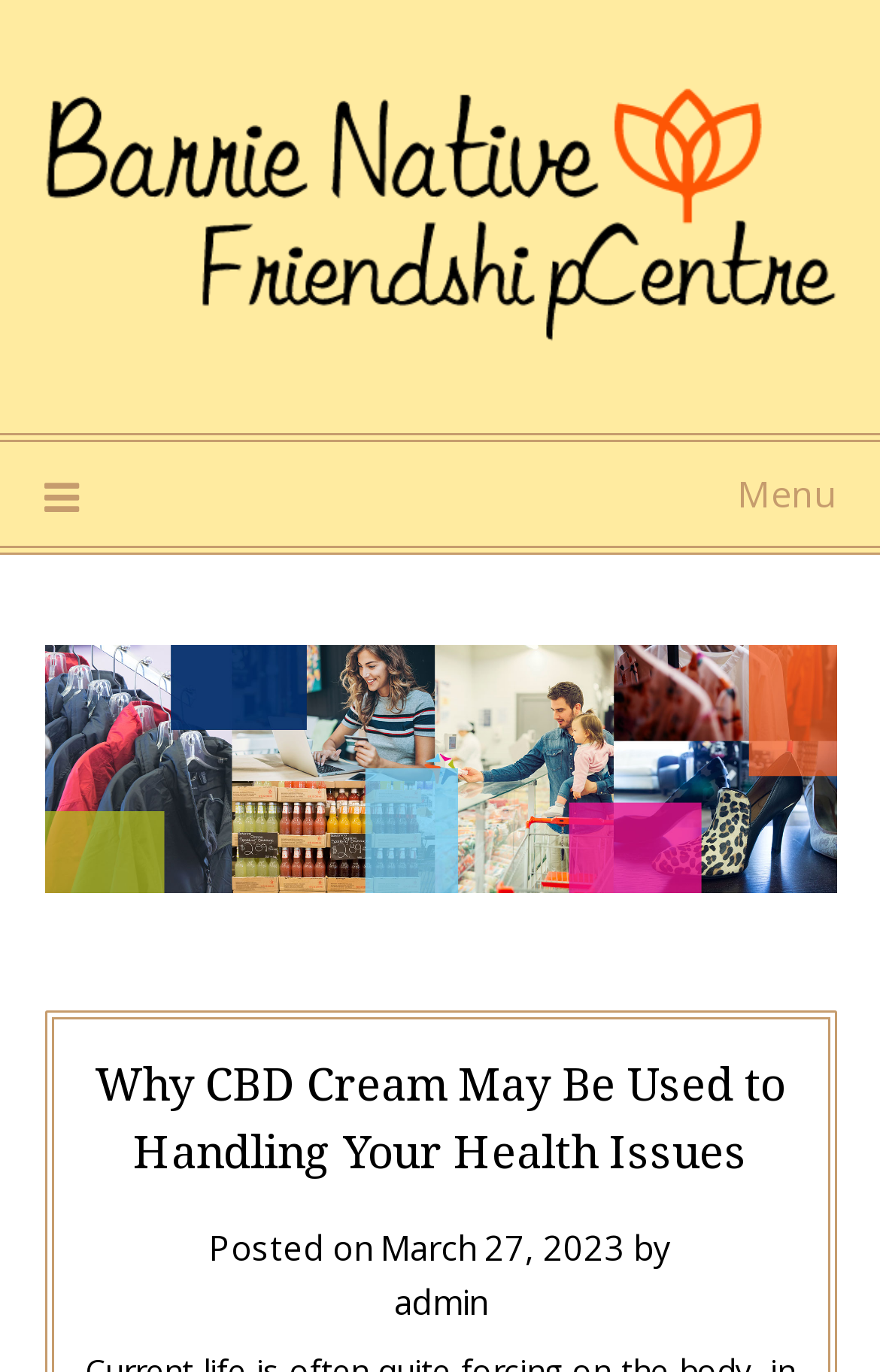Who is the author of the post?
Please provide a single word or phrase as your answer based on the screenshot.

admin